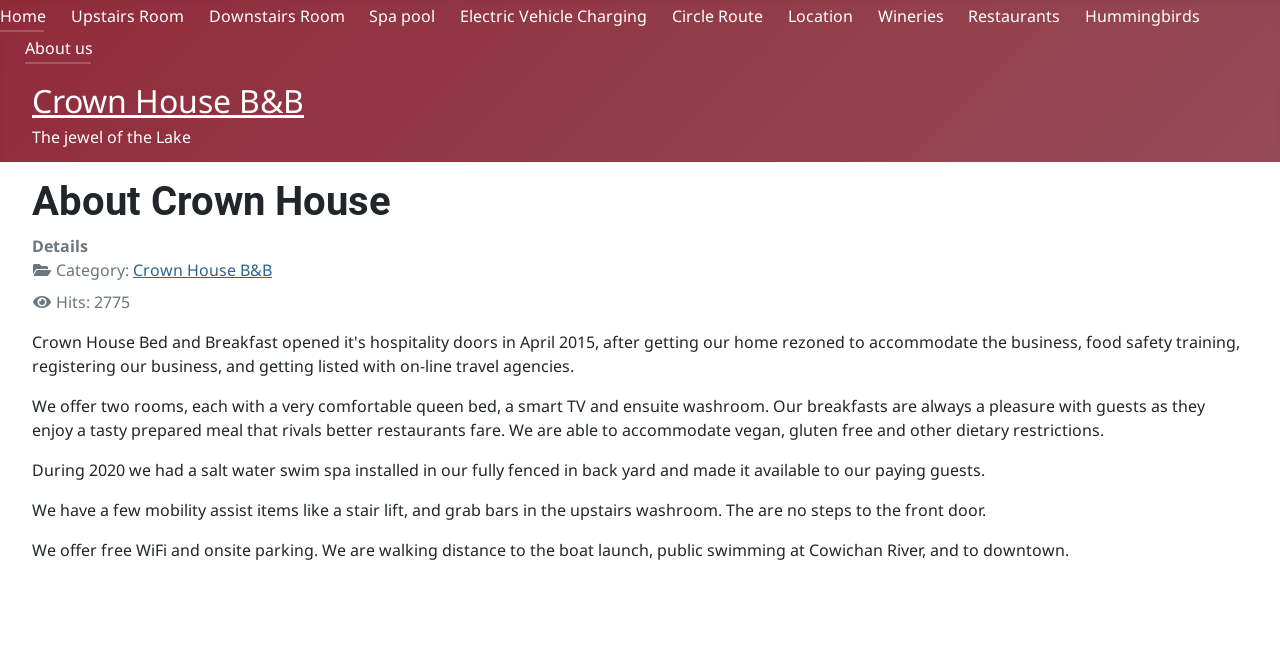Could you provide the bounding box coordinates for the portion of the screen to click to complete this instruction: "Learn about the location"?

[0.615, 0.008, 0.666, 0.041]